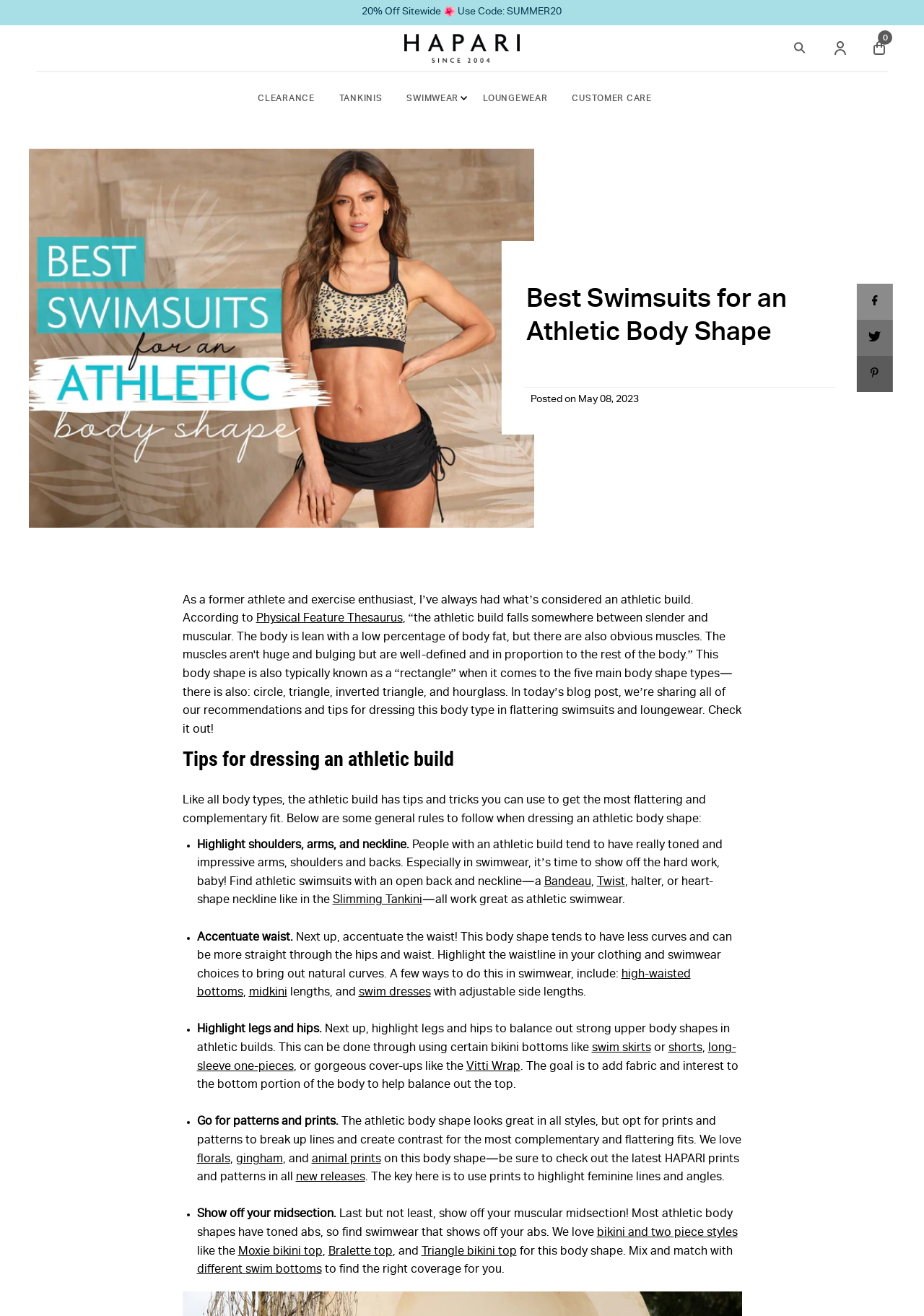Kindly respond to the following question with a single word or a brief phrase: 
What is the recommended swimwear style for highlighting shoulders and arms?

Open back and neckline